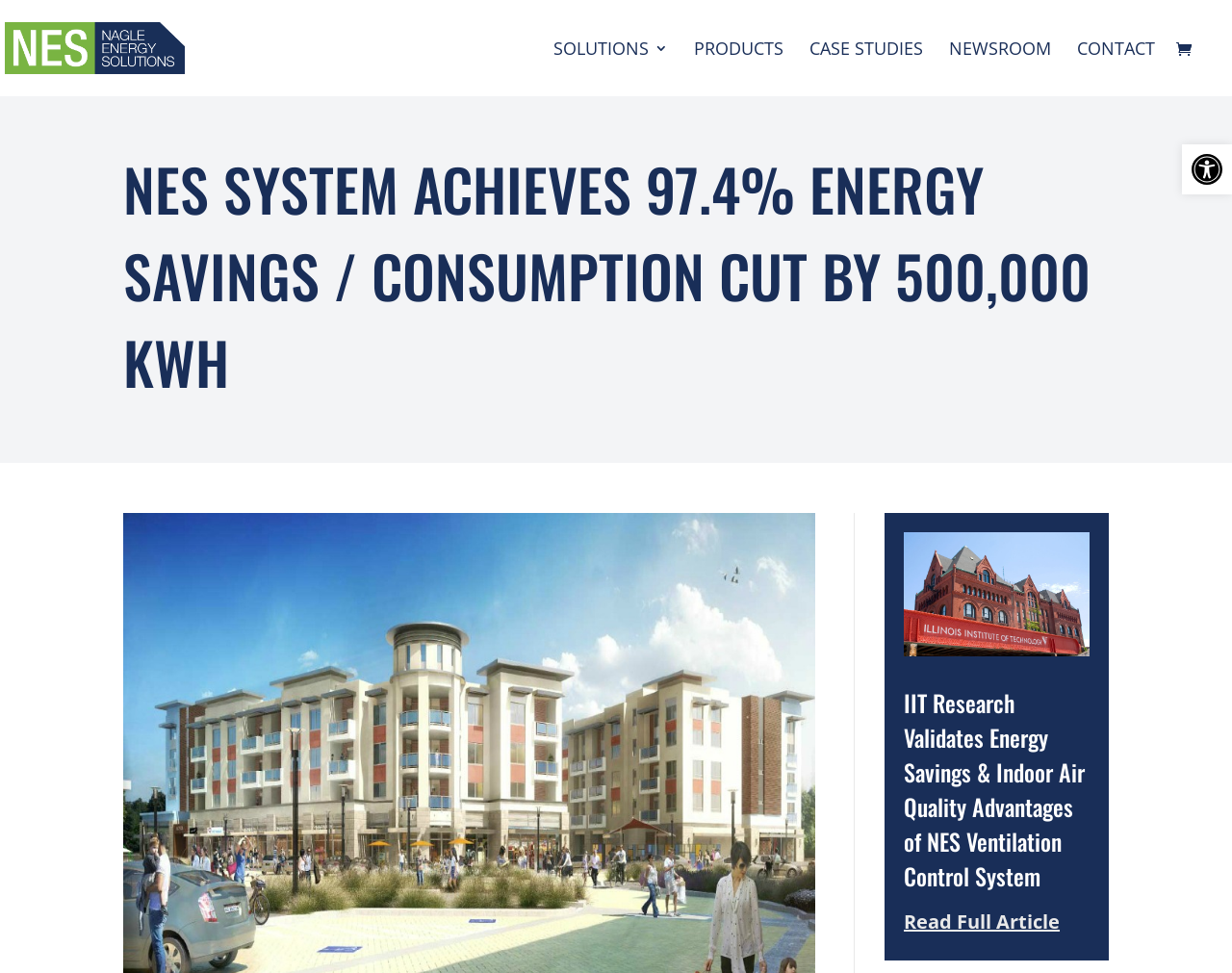Please find and provide the title of the webpage.

NES SYSTEM ACHIEVES 97.4% ENERGY SAVINGS / CONSUMPTION CUT BY 500,000 KWH